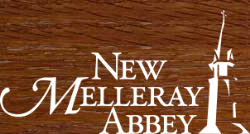Respond with a single word or phrase to the following question: What architectural element is represented in the logo?

Steeple